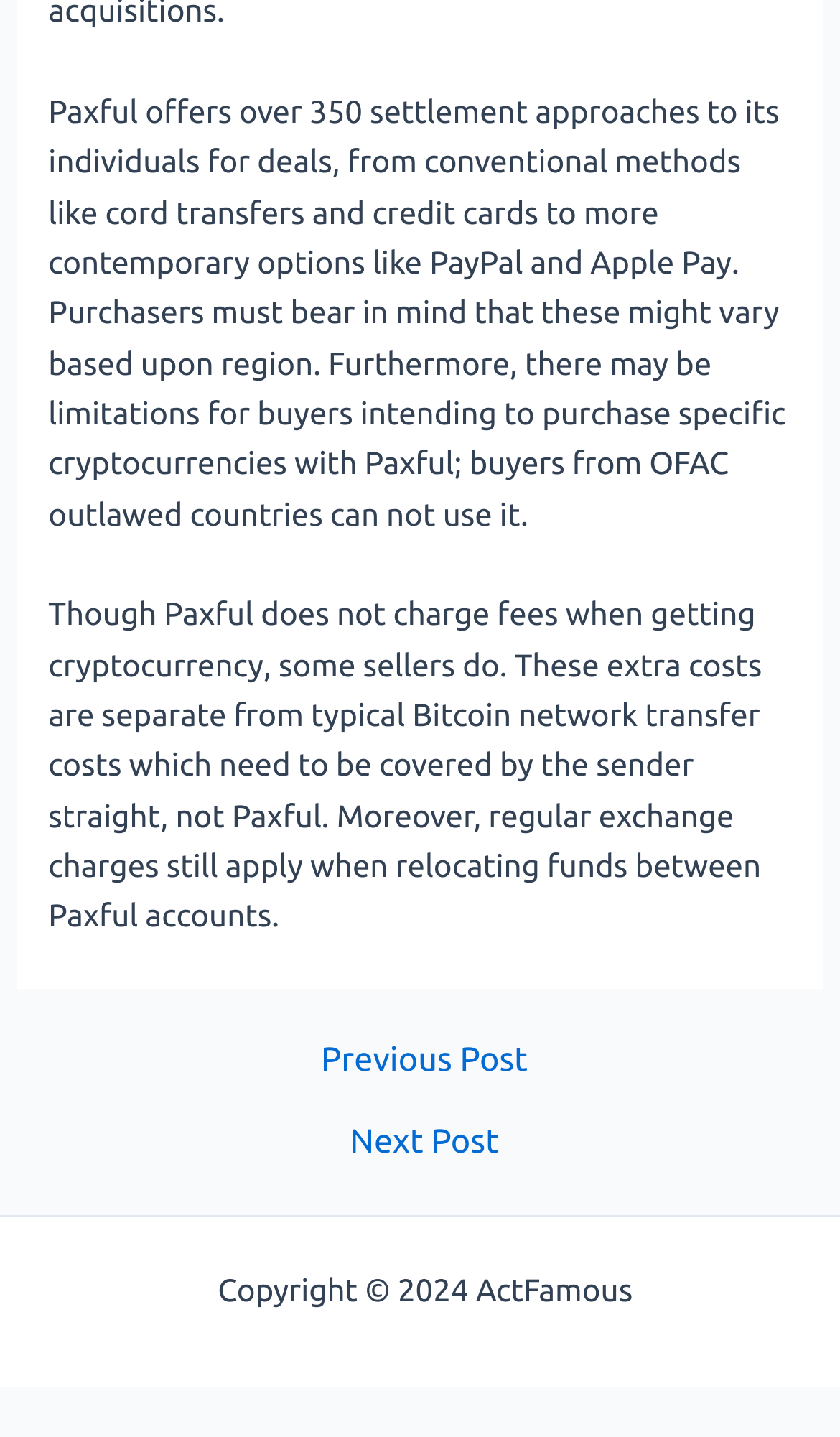Please analyze the image and give a detailed answer to the question:
What is the copyright year of the website?

The copyright information at the bottom of the page states 'Copyright © 2024 ActFamous', which indicates that the website's copyright year is 2024.